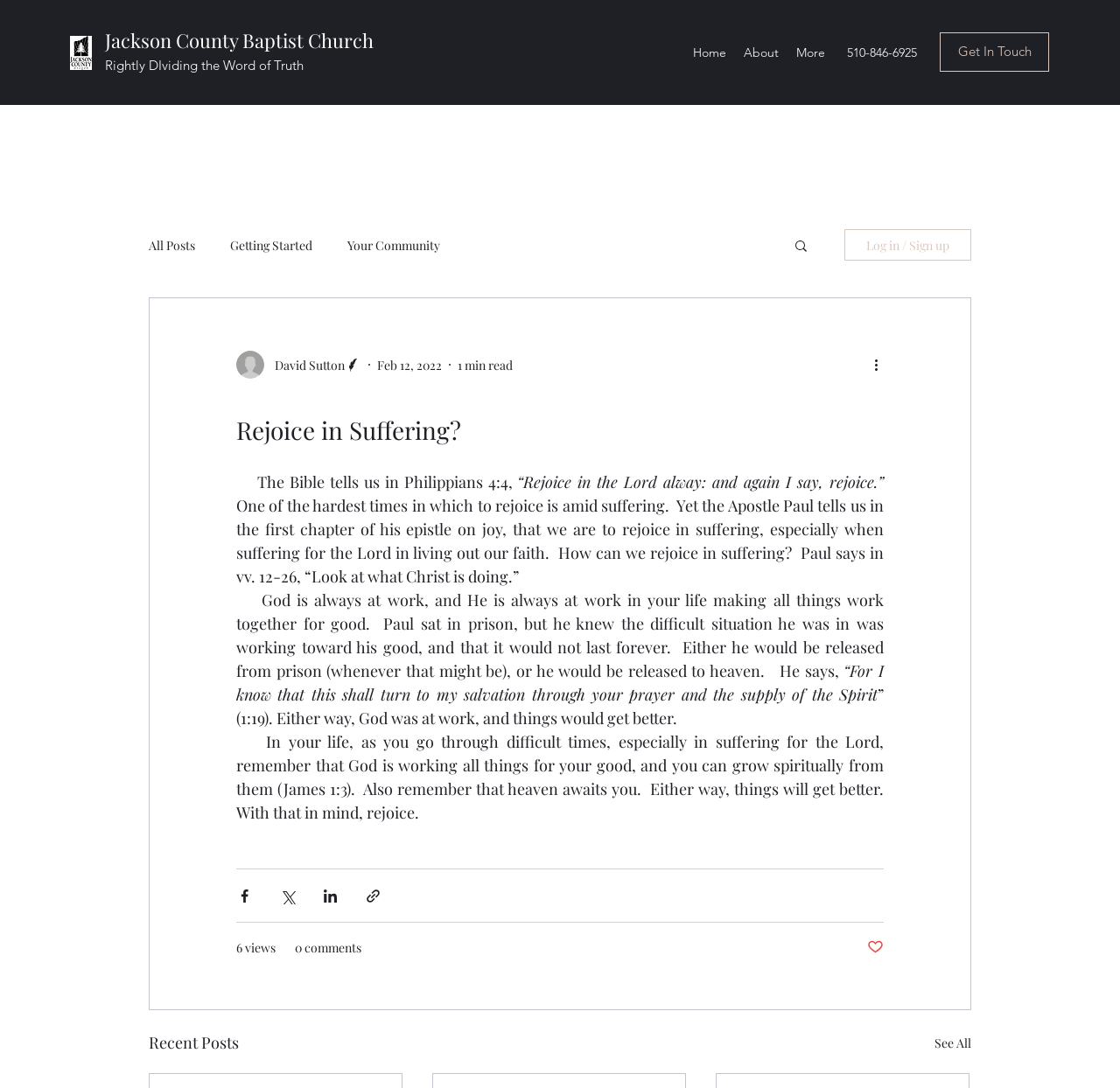What is the name of the church?
Could you please answer the question thoroughly and with as much detail as possible?

I found the answer by looking at the link element with the text 'Jackson County Baptist Church' which is located at the top of the webpage, indicating that it is the name of the church.